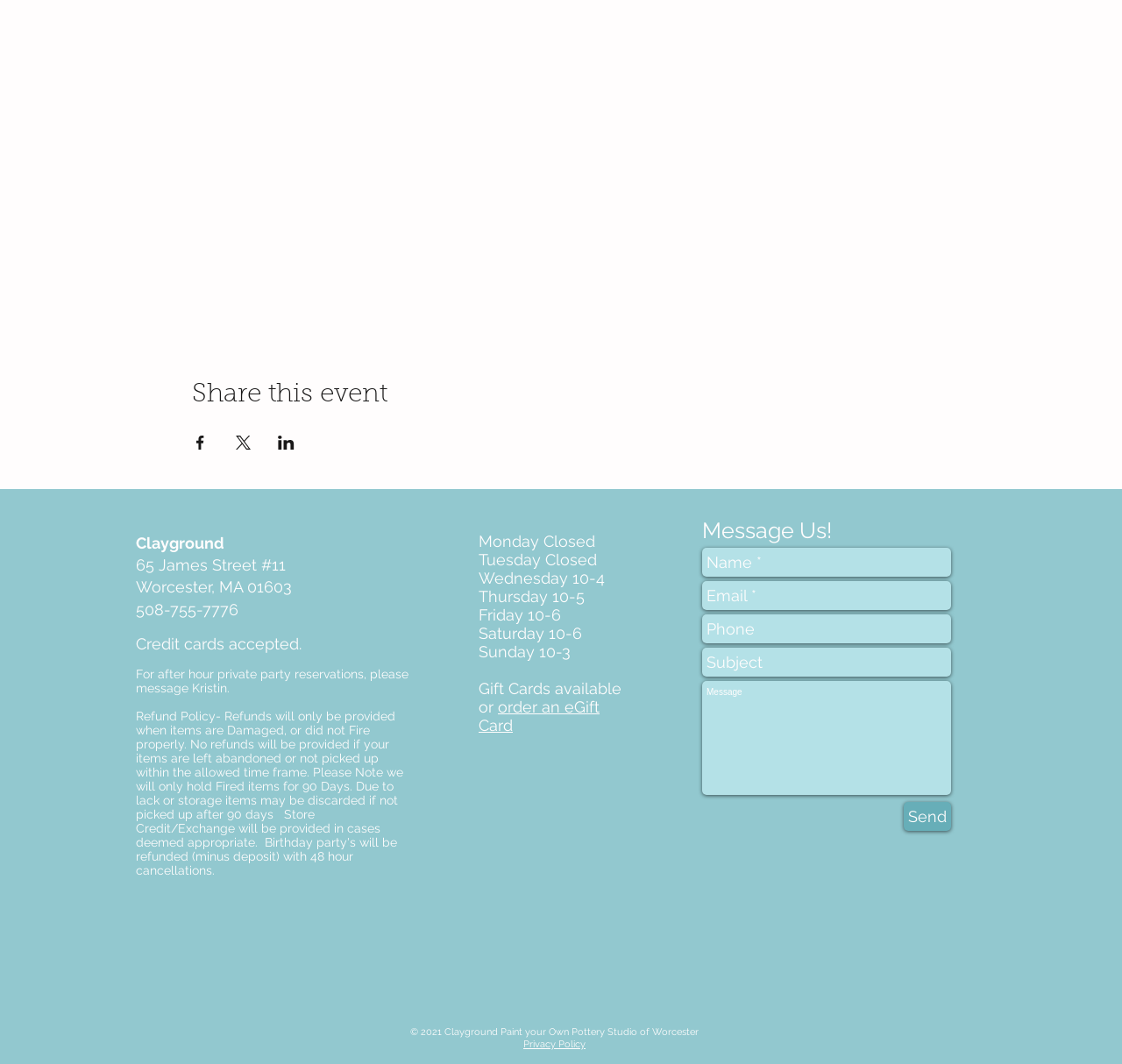Determine the bounding box coordinates of the region I should click to achieve the following instruction: "Send a message". Ensure the bounding box coordinates are four float numbers between 0 and 1, i.e., [left, top, right, bottom].

[0.805, 0.754, 0.848, 0.781]